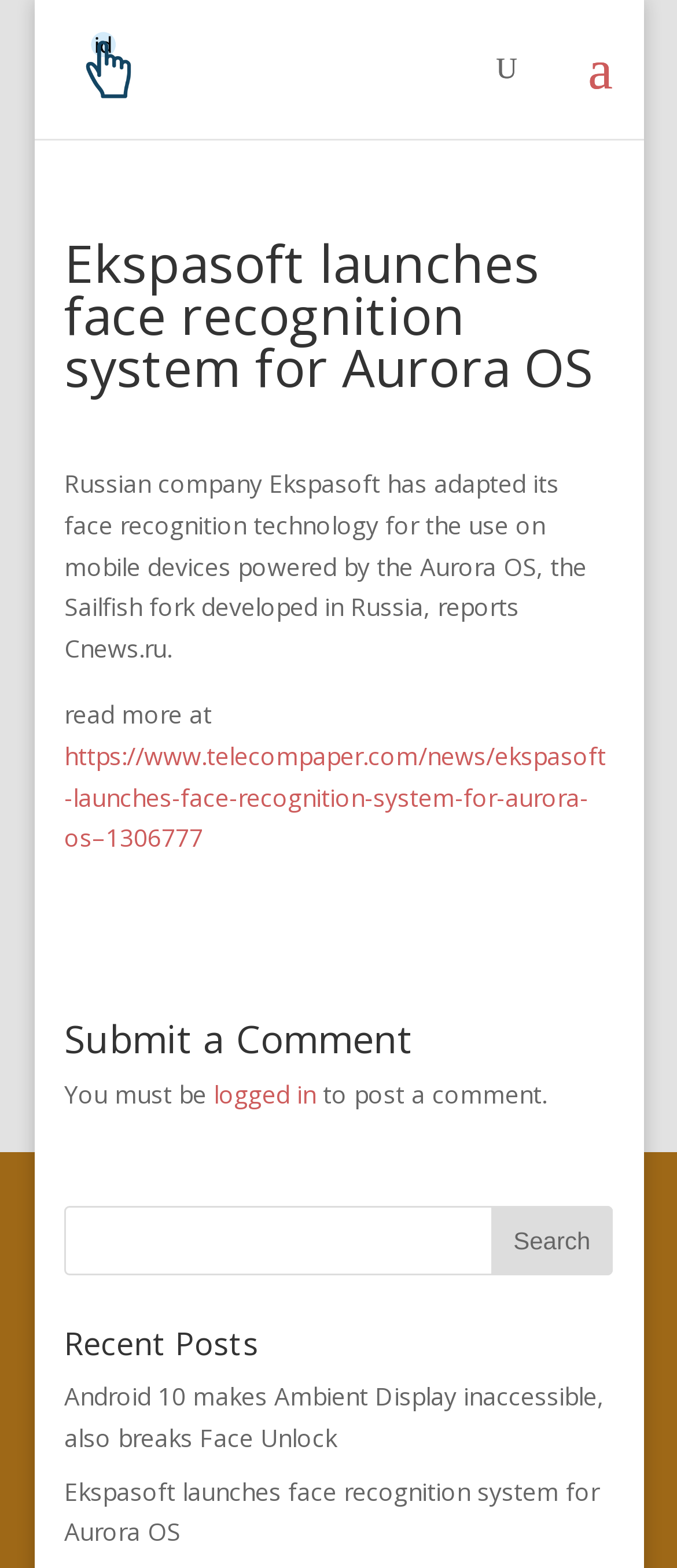Find the bounding box coordinates of the element I should click to carry out the following instruction: "search for something".

[0.5, 0.0, 0.905, 0.001]